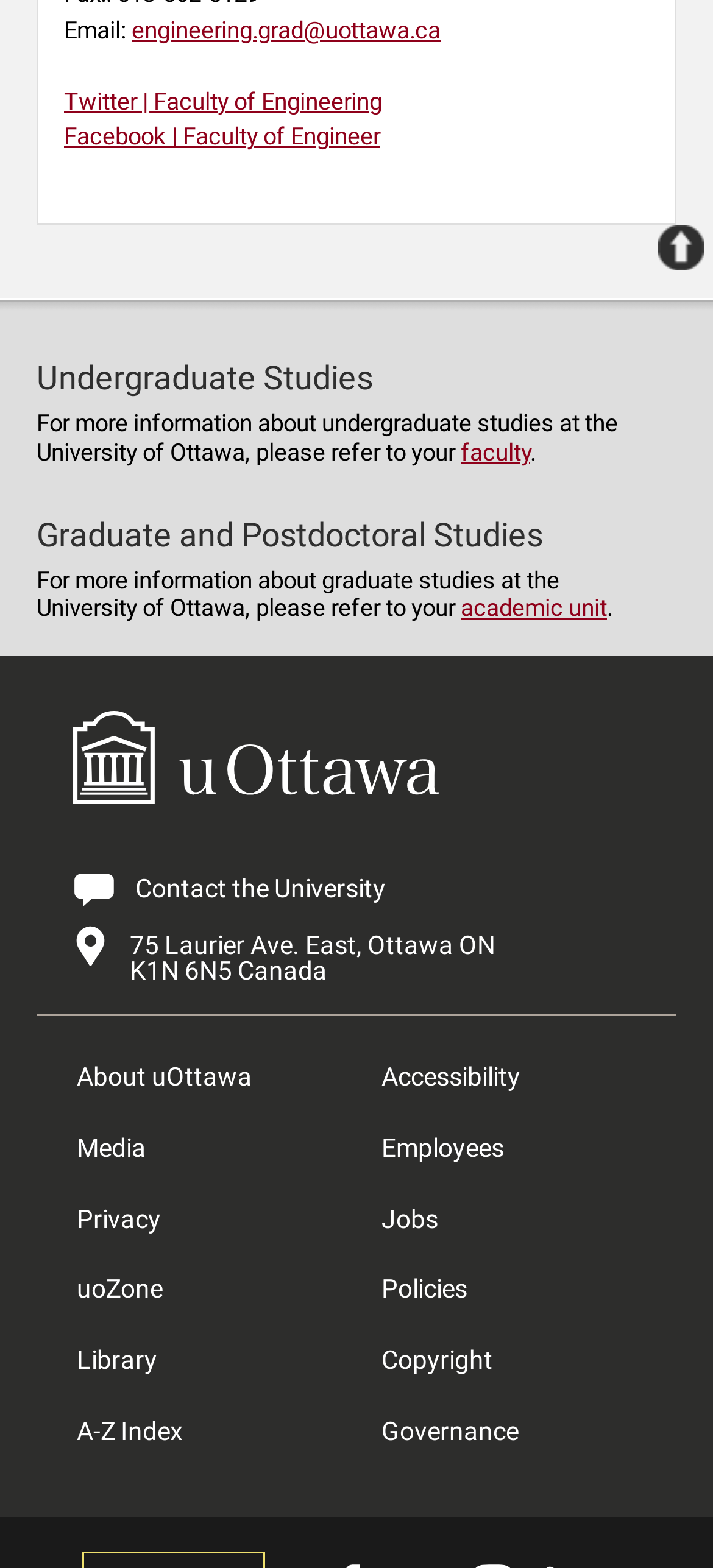Determine the bounding box coordinates for the clickable element to execute this instruction: "View Facebook page". Provide the coordinates as four float numbers between 0 and 1, i.e., [left, top, right, bottom].

[0.09, 0.079, 0.533, 0.096]